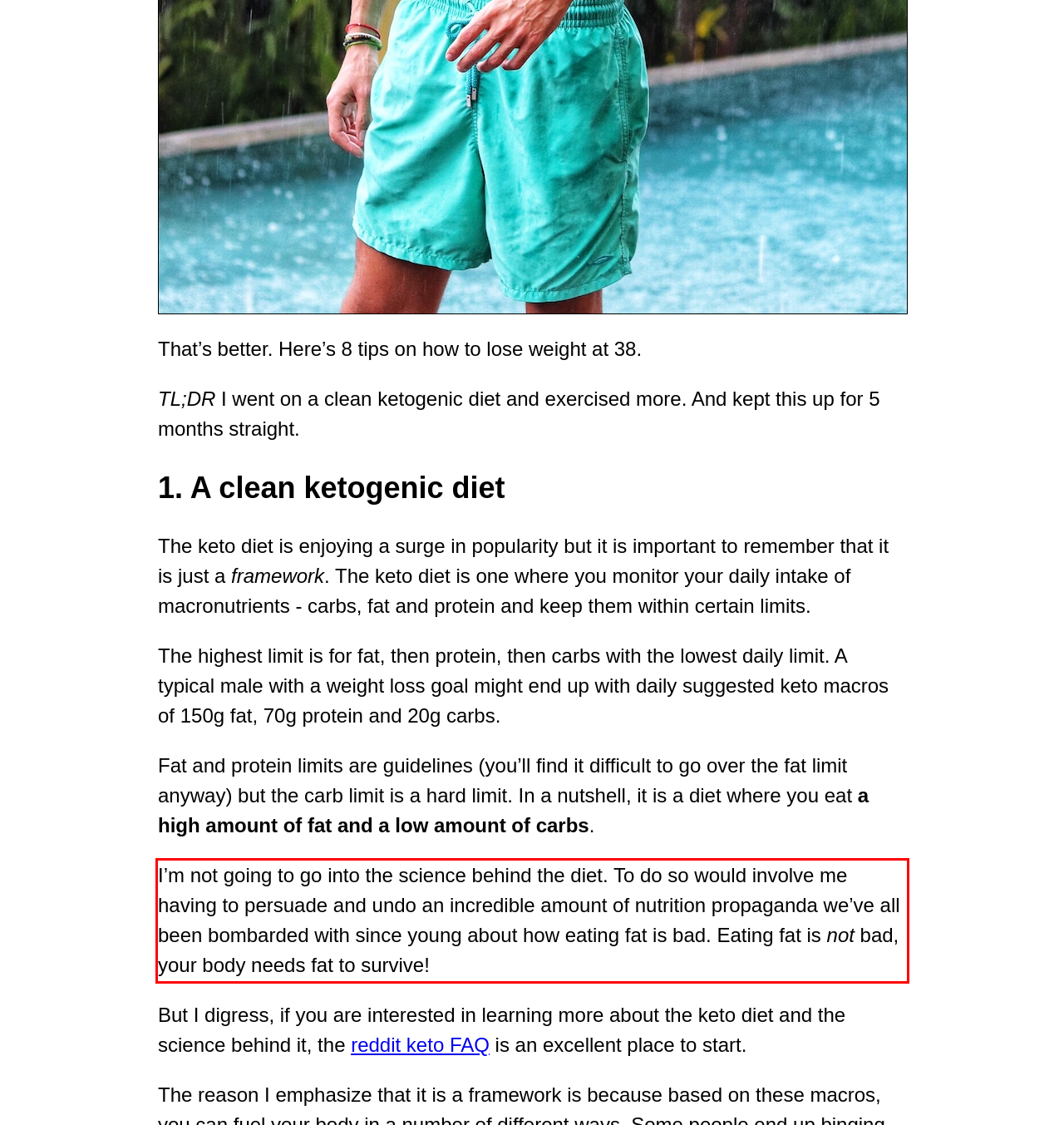Observe the screenshot of the webpage, locate the red bounding box, and extract the text content within it.

I’m not going to go into the science behind the diet. To do so would involve me having to persuade and undo an incredible amount of nutrition propaganda we’ve all been bombarded with since young about how eating fat is bad. Eating fat is not bad, your body needs fat to survive!